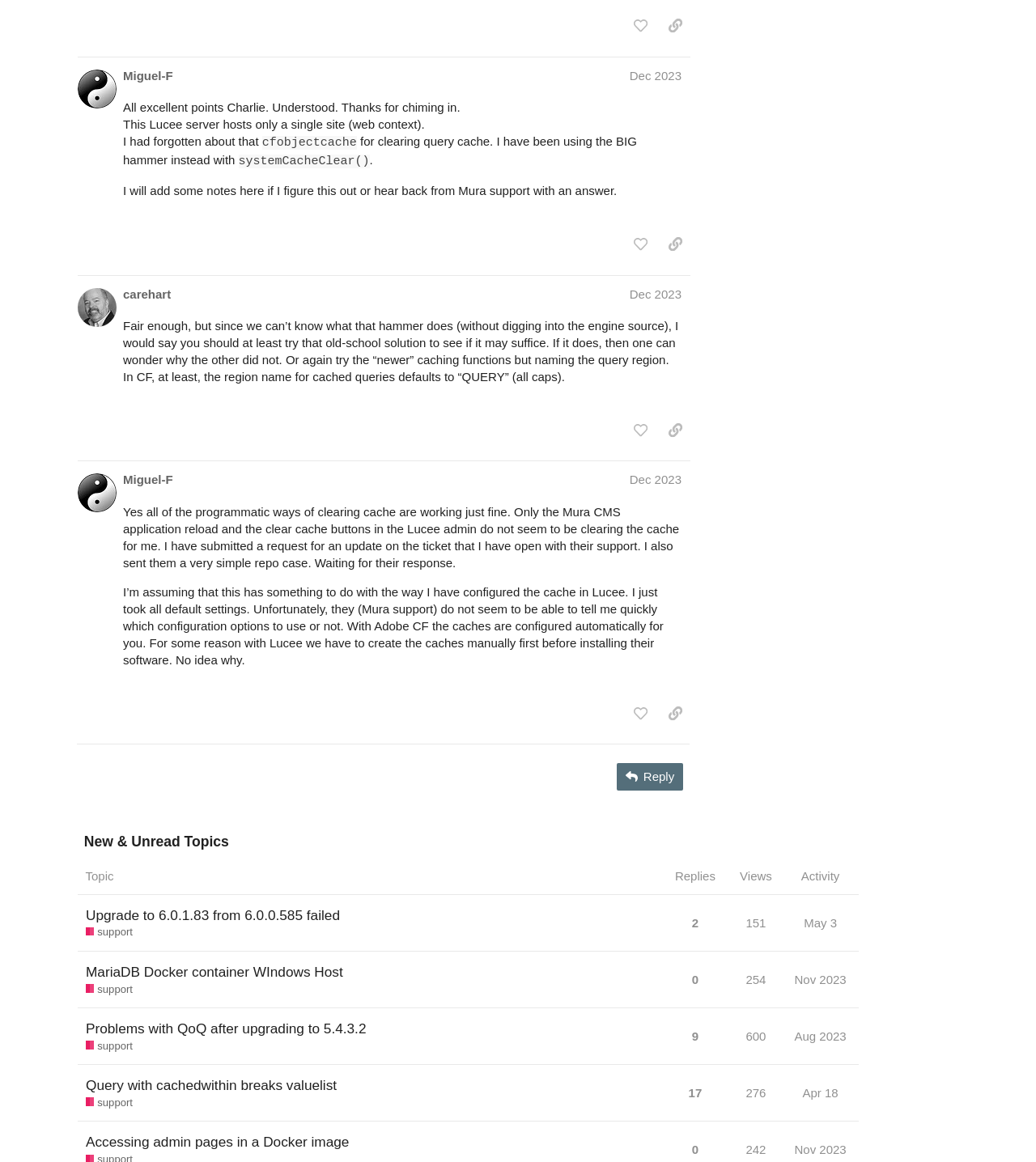Locate and provide the bounding box coordinates for the HTML element that matches this description: "MariaDB Docker container WIndows Host".

[0.083, 0.819, 0.331, 0.854]